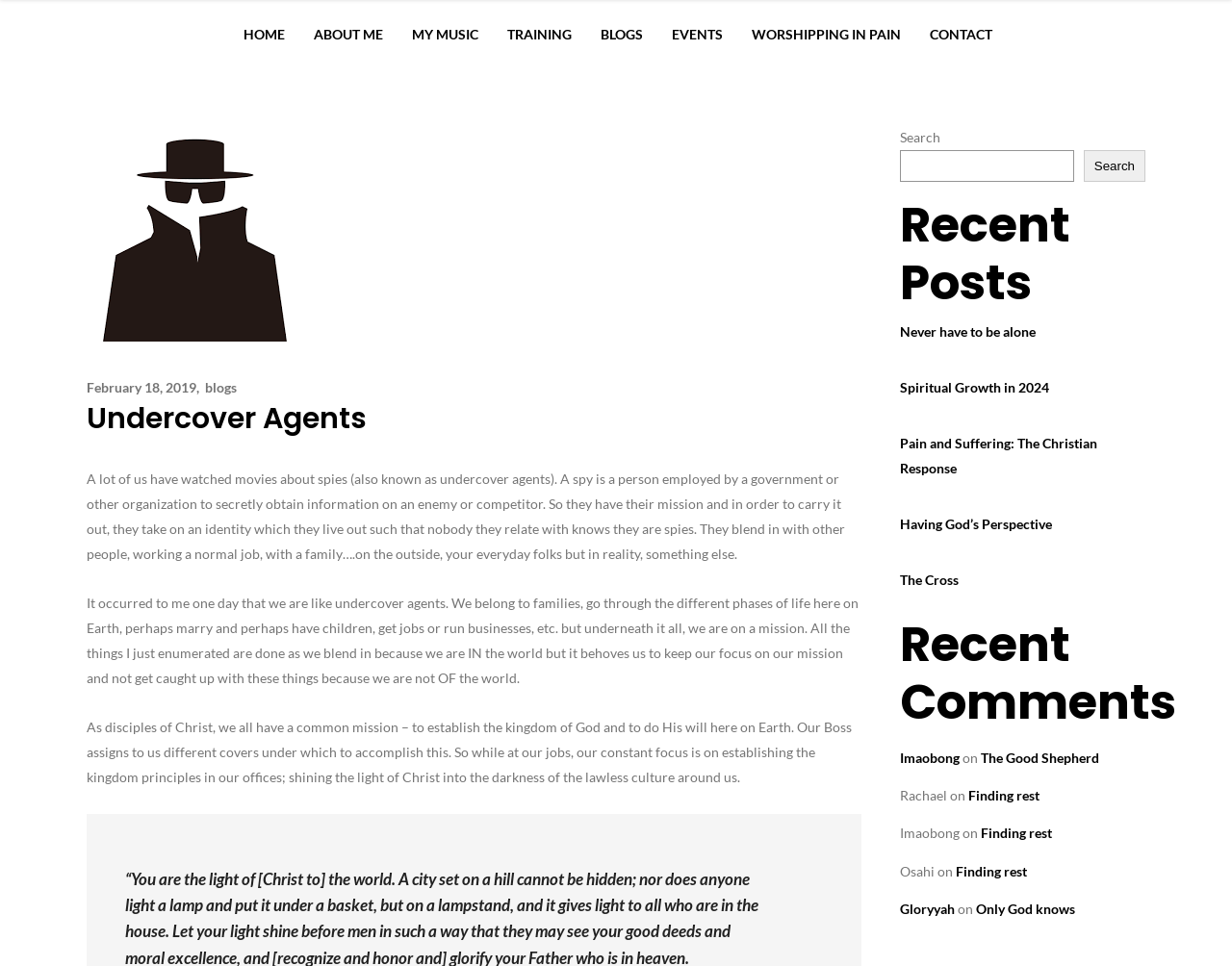Locate the bounding box of the UI element with the following description: "Never have to be alone".

[0.73, 0.335, 0.841, 0.352]